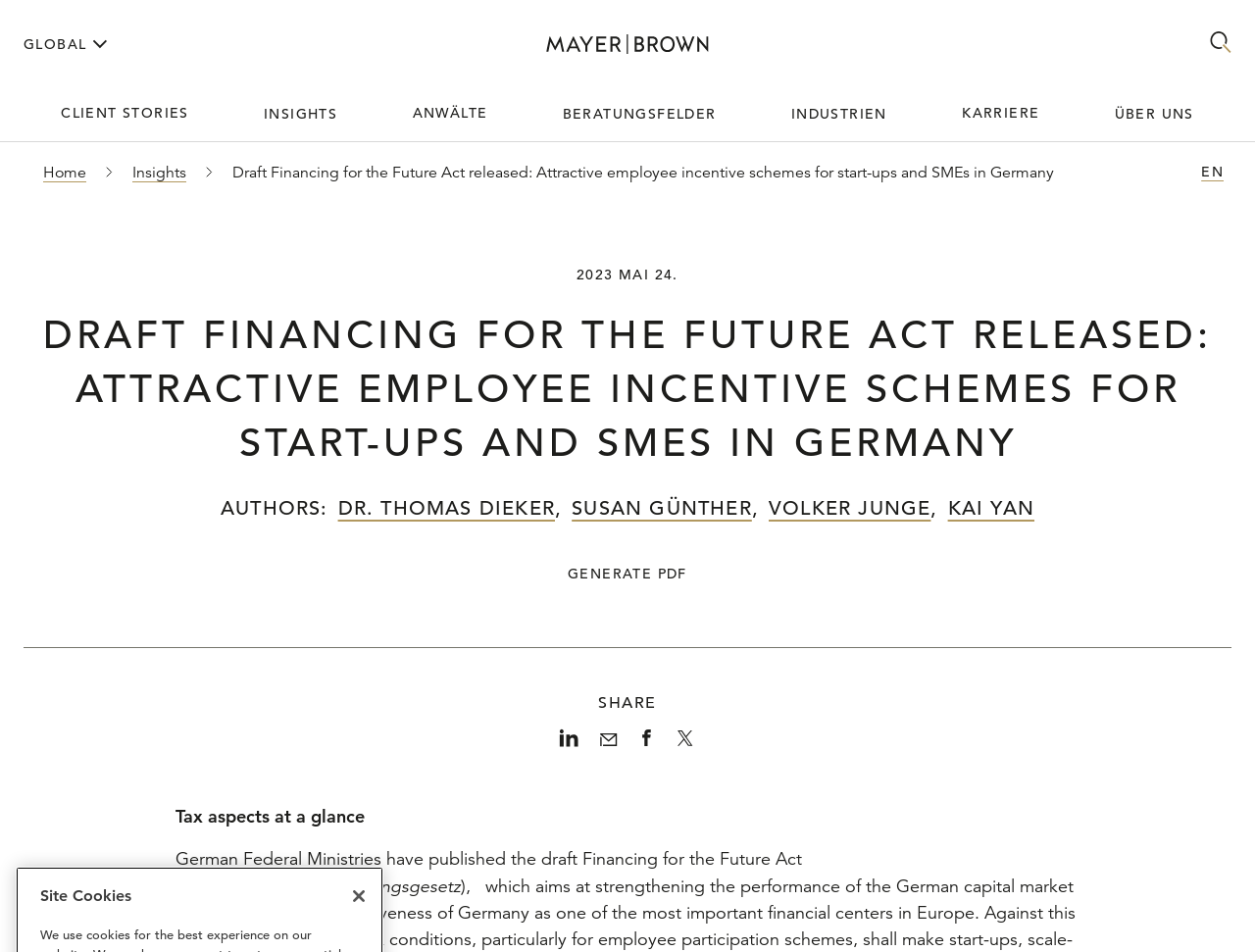Locate the bounding box of the UI element with the following description: "Susan Günther".

[0.456, 0.521, 0.599, 0.547]